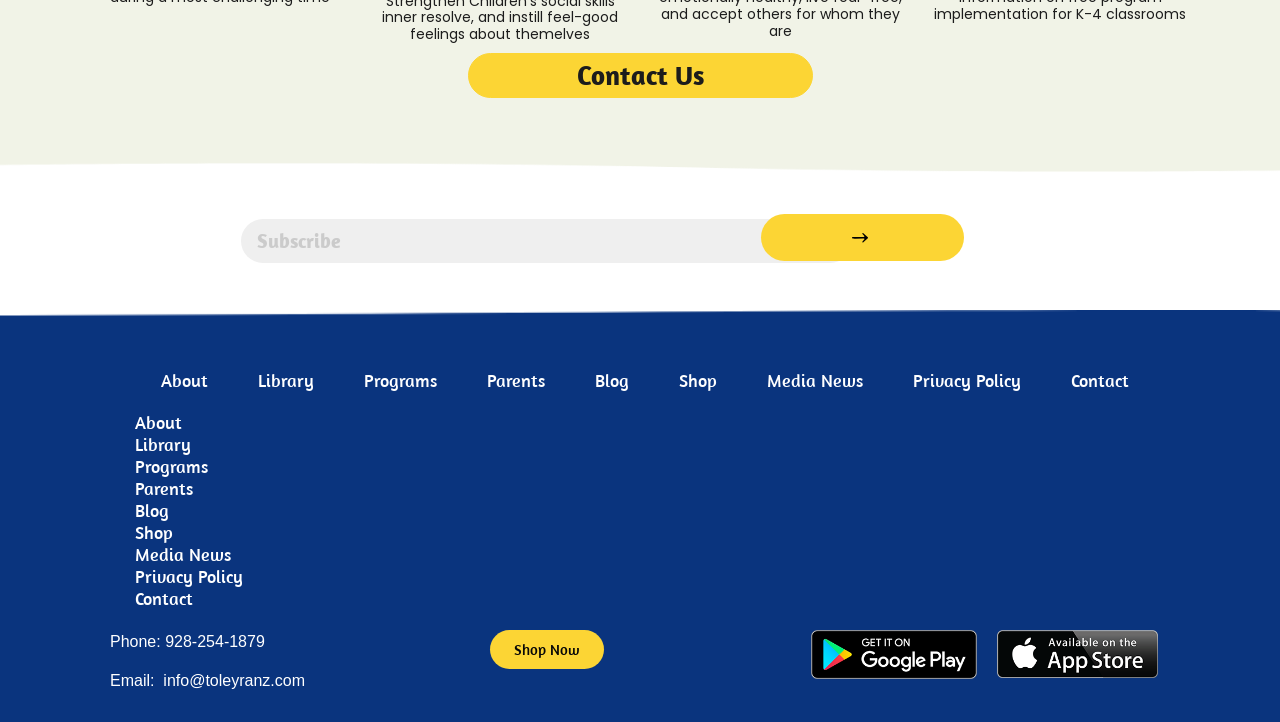How many links are there in the footer section? Refer to the image and provide a one-word or short phrase answer.

11